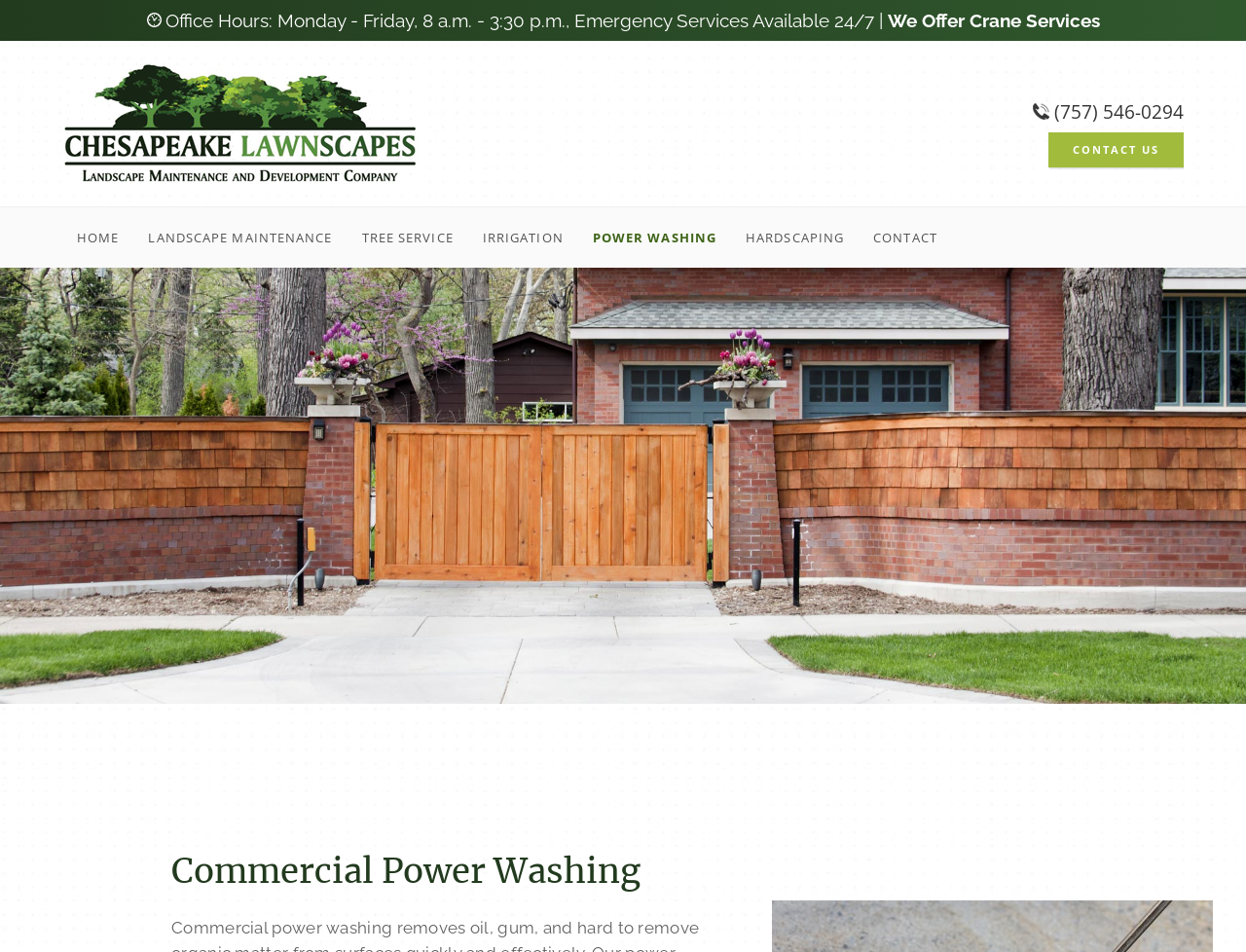Please answer the following question using a single word or phrase: Is emergency service available?

Yes